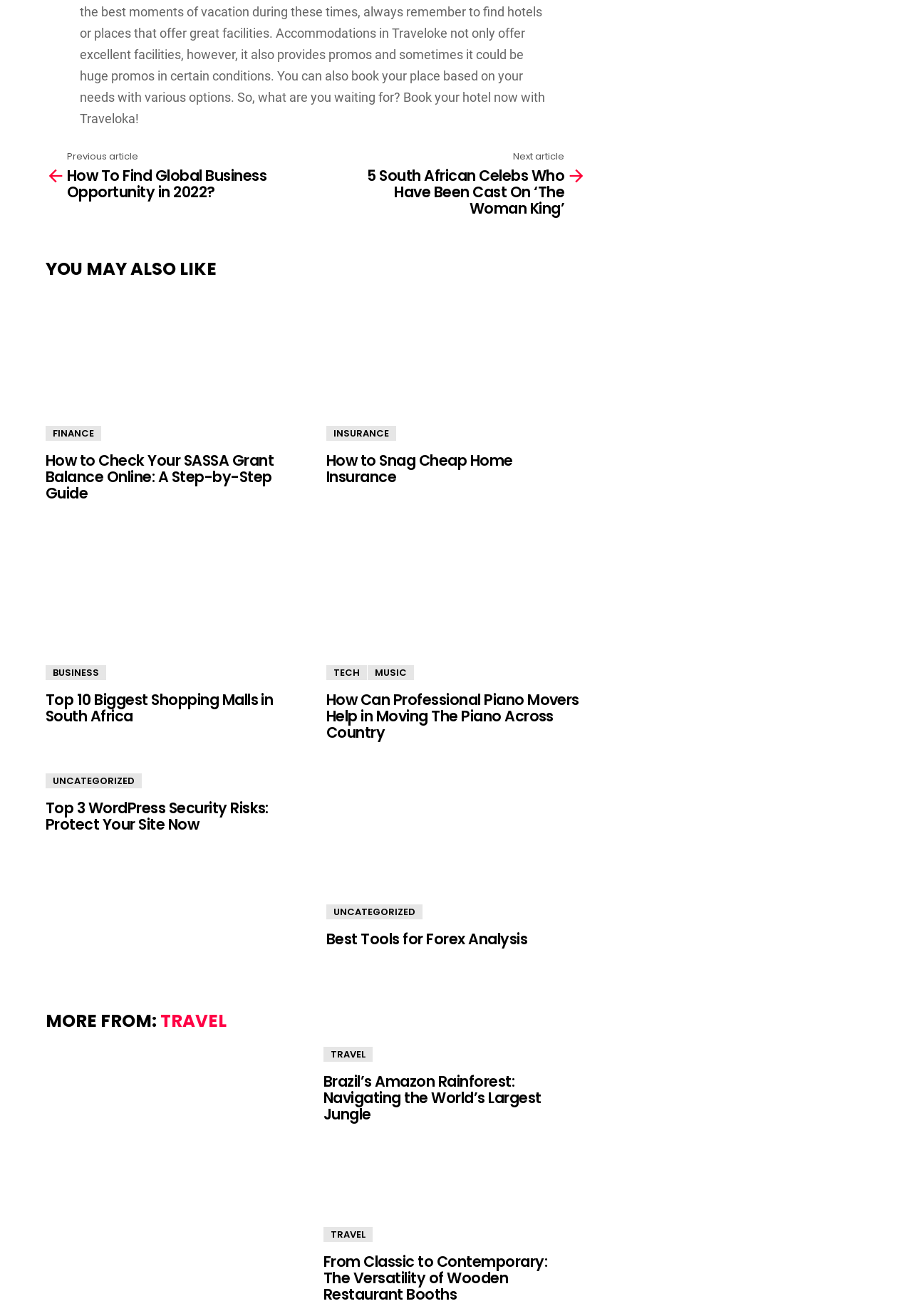Give a concise answer using one word or a phrase to the following question:
What is the category of the article 'Top 10 Biggest Shopping Malls in South Africa'?

BUSINESS